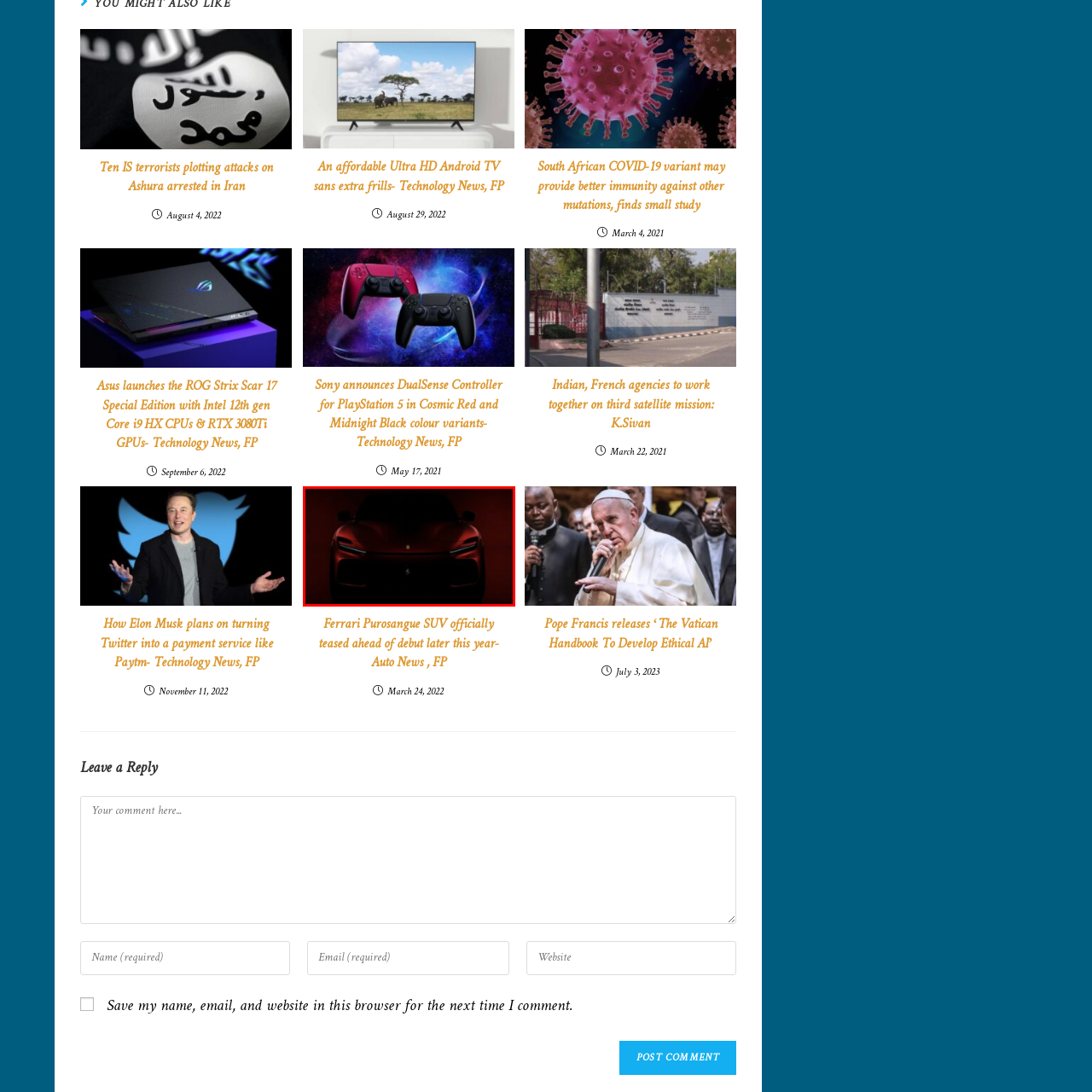Offer a comprehensive narrative for the image inside the red bounding box.

The image features a sleek, partially illuminated Ferrari Purosangue SUV, showcasing its elegant design and distinct front profile. The vehicle is highlighted against a dramatic red backdrop that enhances its luxurious aesthetics. The iconic Ferrari emblem is subtly visible on the grille, hinting at the brand's prestigious heritage. This teaser image builds anticipation for the official debut of the SUV, which promises to blend sportiness with practicality, aligning with Ferrari's commitment to innovation in high-performance vehicles. This model is set to capture the attention of automotive enthusiasts and luxury car buyers alike.